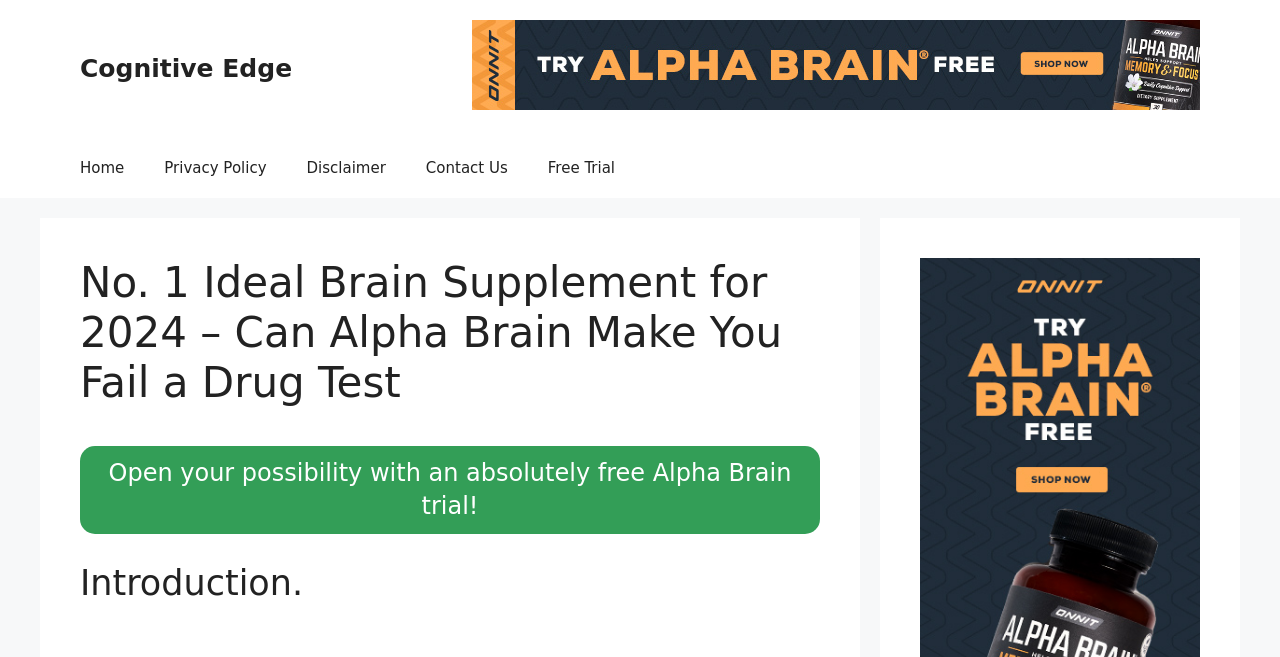Utilize the details in the image to give a detailed response to the question: What is the name of the brain supplement?

Based on the webpage's content, specifically the heading 'No. 1 Ideal Brain Supplement for 2024 – Can Alpha Brain Make You Fail a Drug Test', it is clear that the brain supplement being referred to is Alpha Brain.